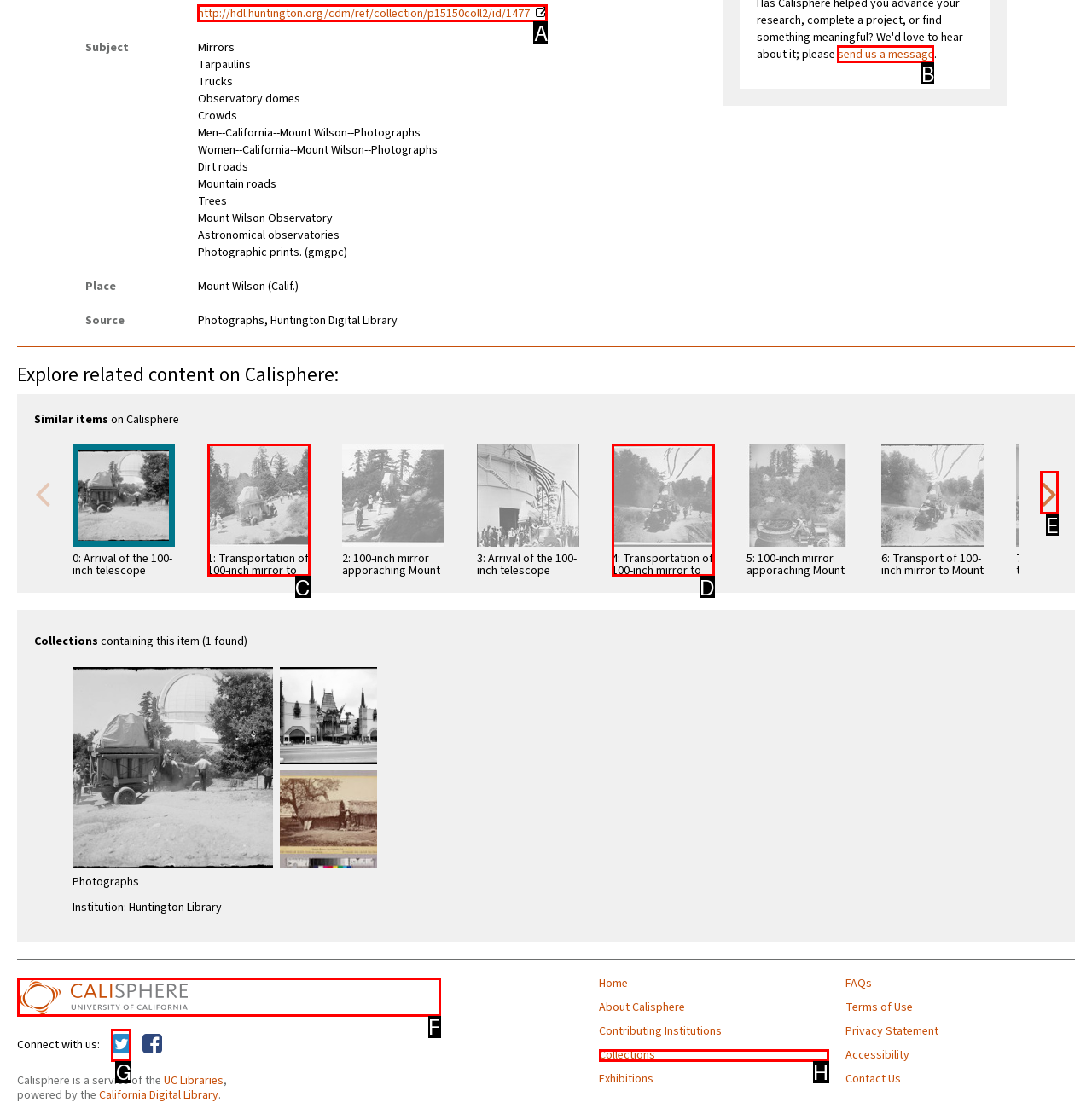Look at the highlighted elements in the screenshot and tell me which letter corresponds to the task: click the 'Next' button.

E